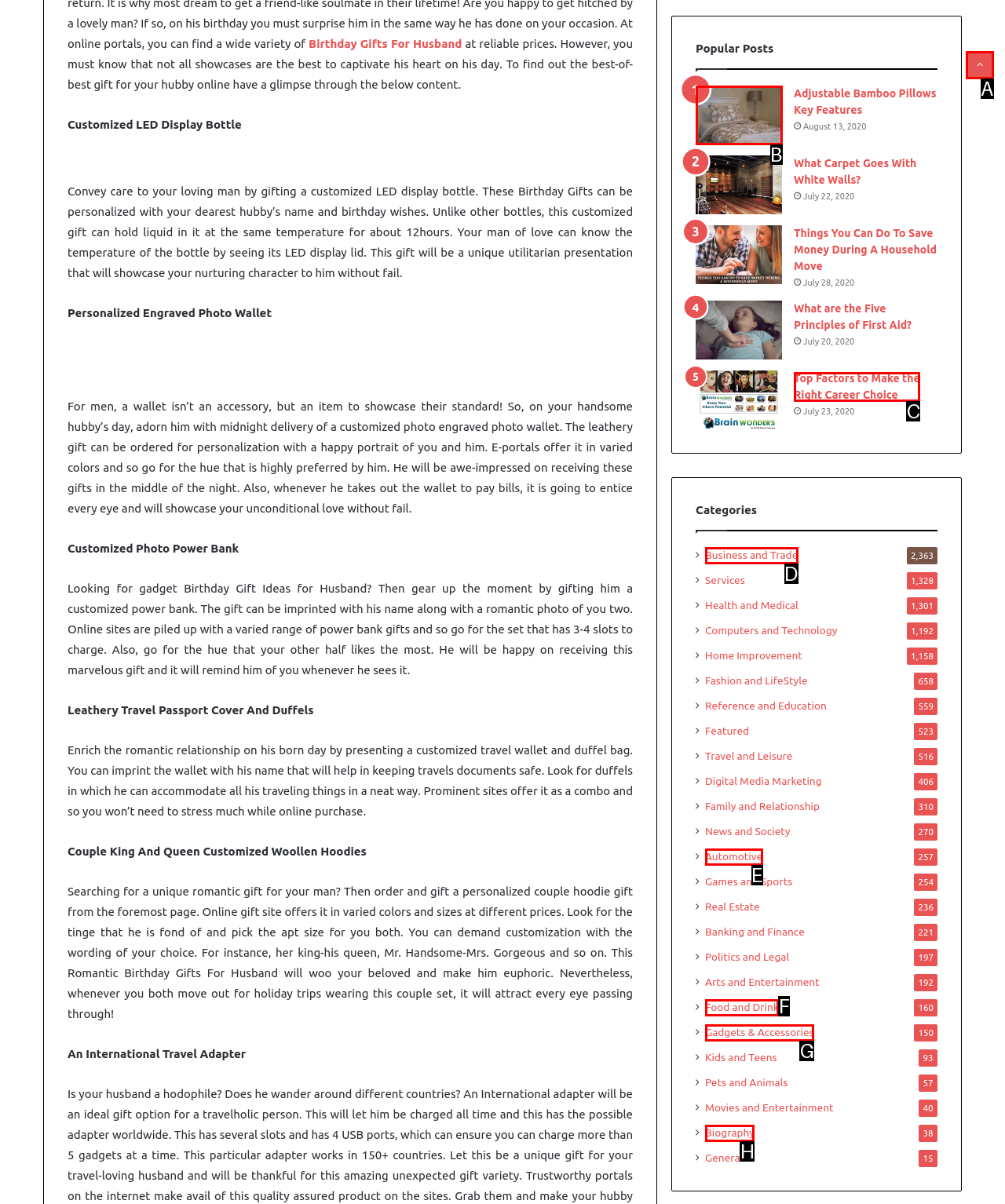From the provided options, which letter corresponds to the element described as: aria-label="Adjustable Bamboo Pillows Key Features"
Answer with the letter only.

B